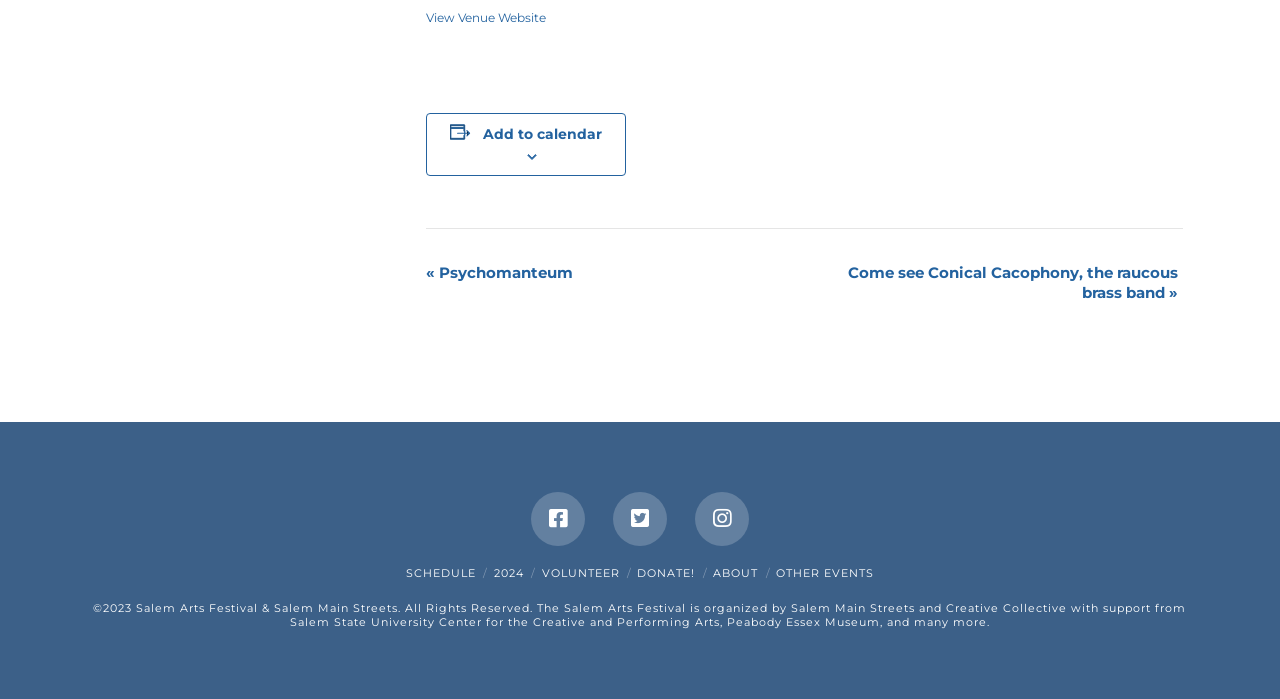Predict the bounding box of the UI element based on the description: "شهاب أشرف محمود محمد أحمد". The coordinates should be four float numbers between 0 and 1, formatted as [left, top, right, bottom].

None